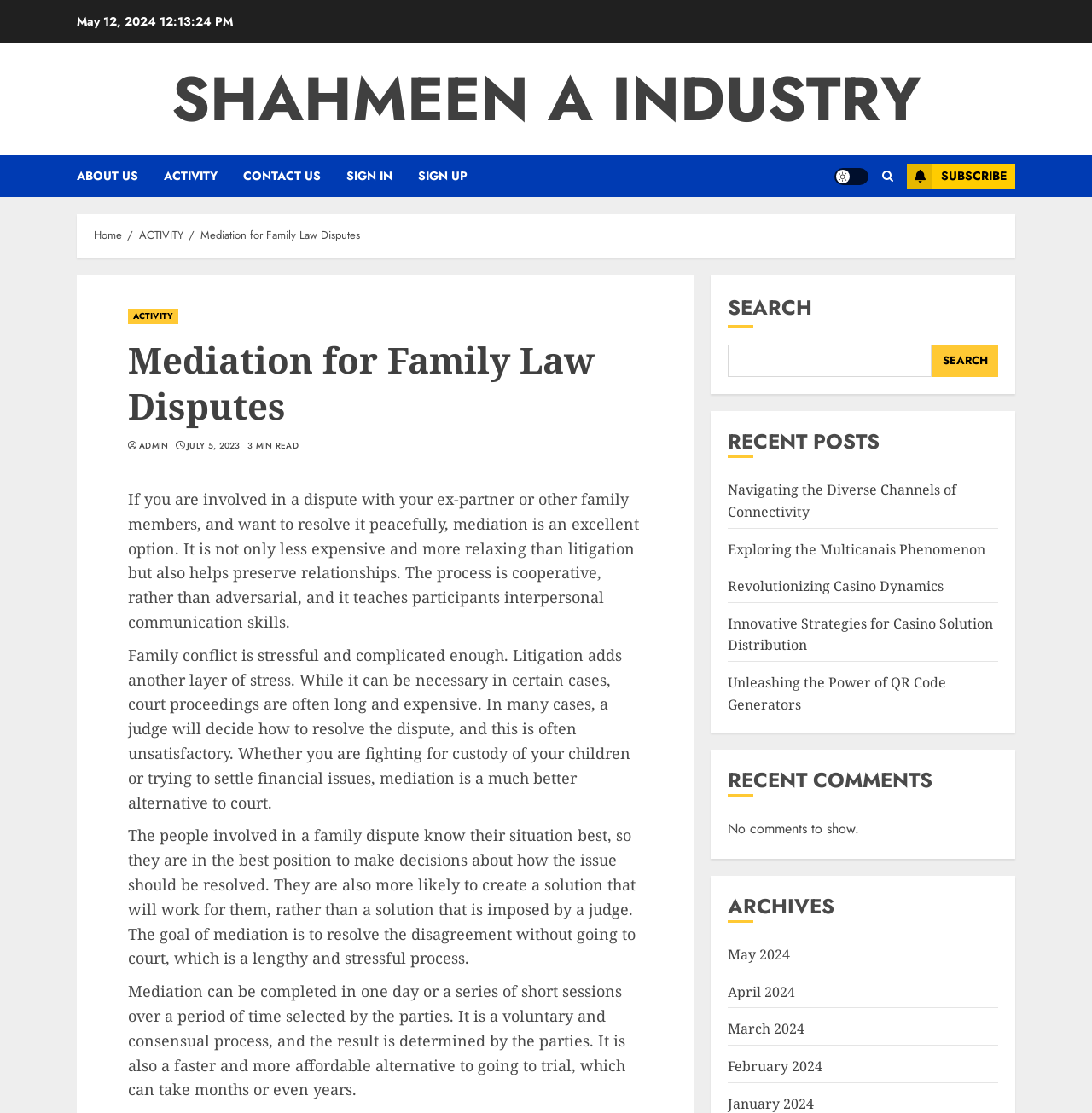Identify the bounding box coordinates of the clickable region necessary to fulfill the following instruction: "Subscribe to the newsletter". The bounding box coordinates should be four float numbers between 0 and 1, i.e., [left, top, right, bottom].

[0.83, 0.147, 0.93, 0.17]